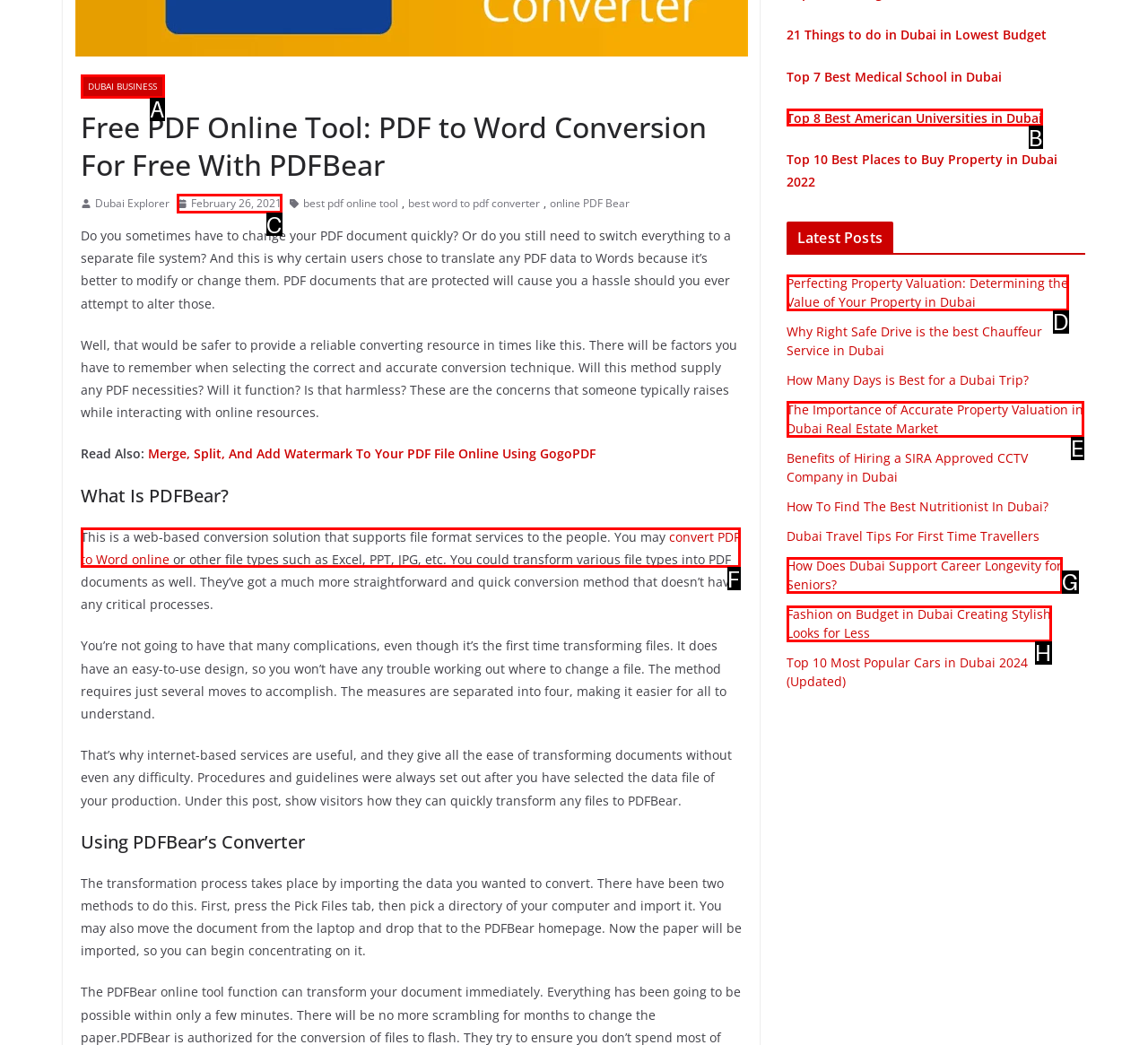From the description: convert PDF to Word online, identify the option that best matches and reply with the letter of that option directly.

F